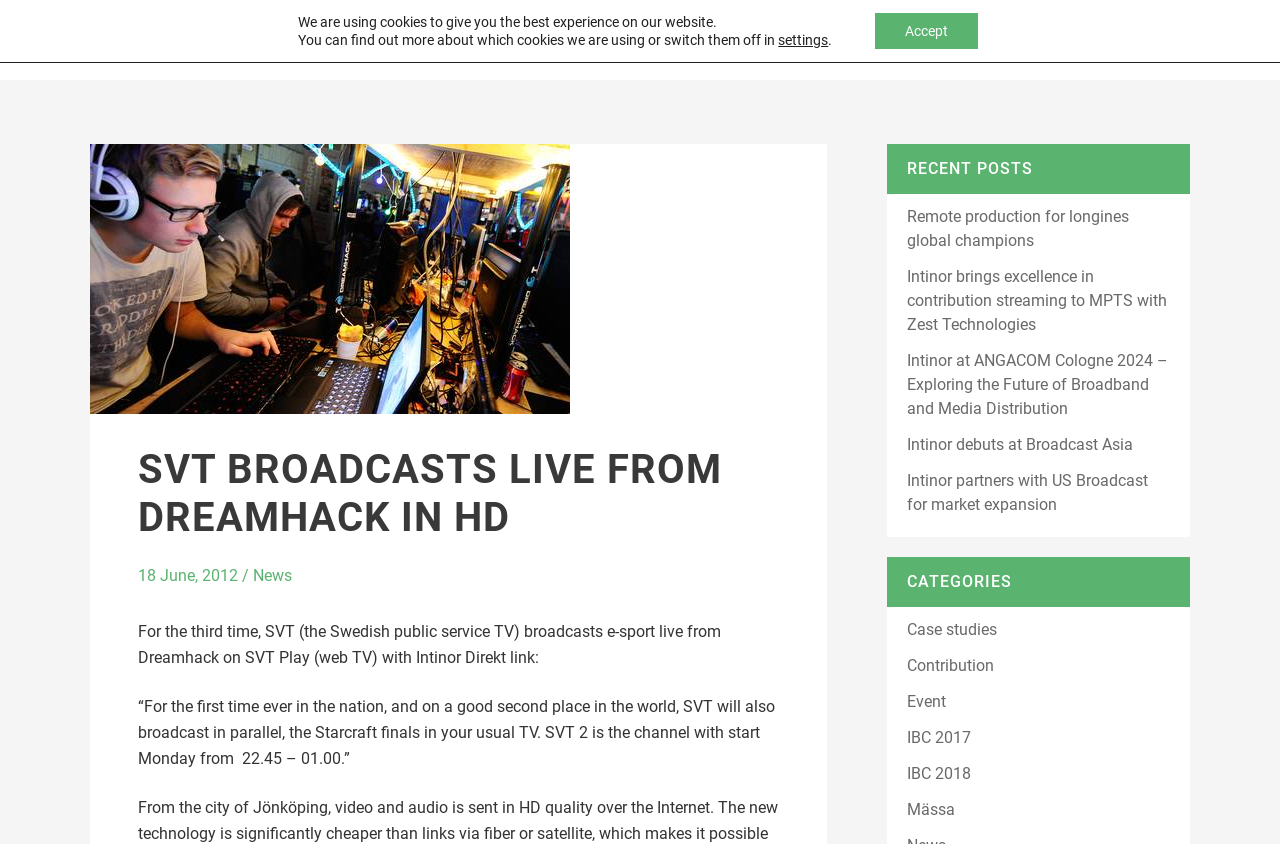Please provide a detailed answer to the question below based on the screenshot: 
What is the name of the event being broadcasted?

Based on the webpage content, specifically the heading 'SVT BROADCASTS LIVE FROM DREAMHACK IN HD', it is clear that the event being broadcasted is Dreamhack.